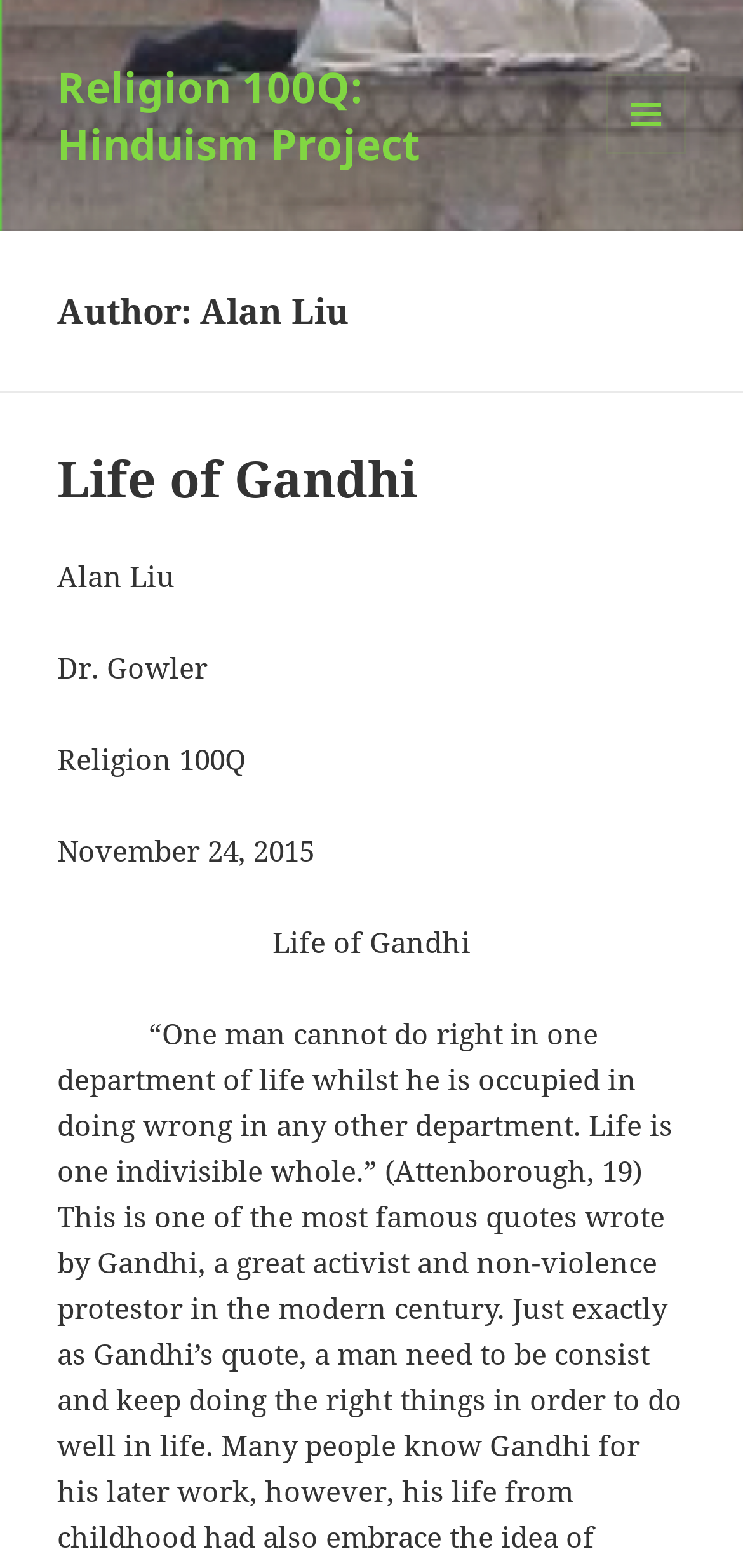Extract the bounding box coordinates for the UI element described as: "Menu and widgets".

[0.815, 0.047, 0.923, 0.098]